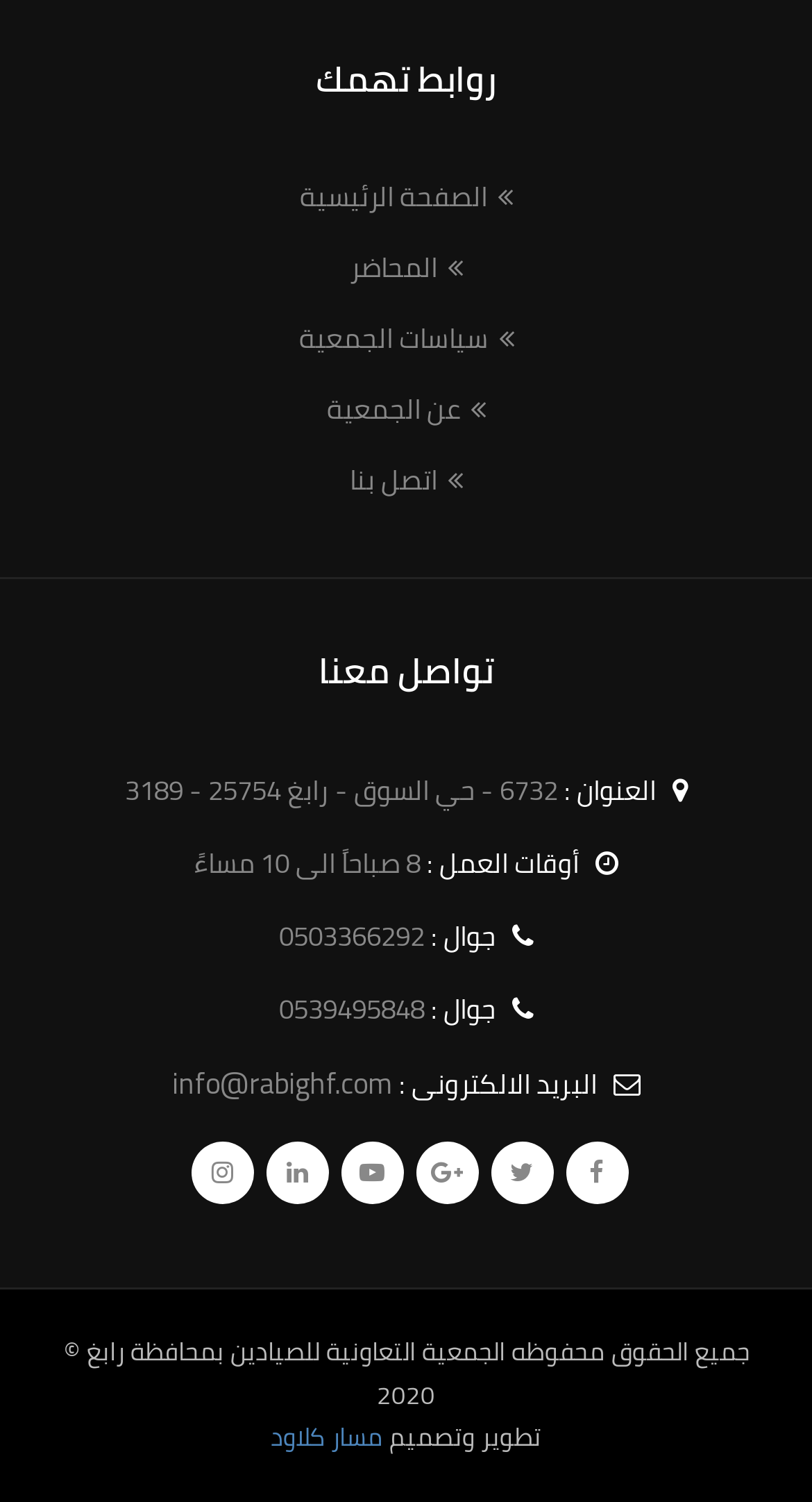Answer the following in one word or a short phrase: 
What are the working hours?

8 صباحاً الى 10 مساءً